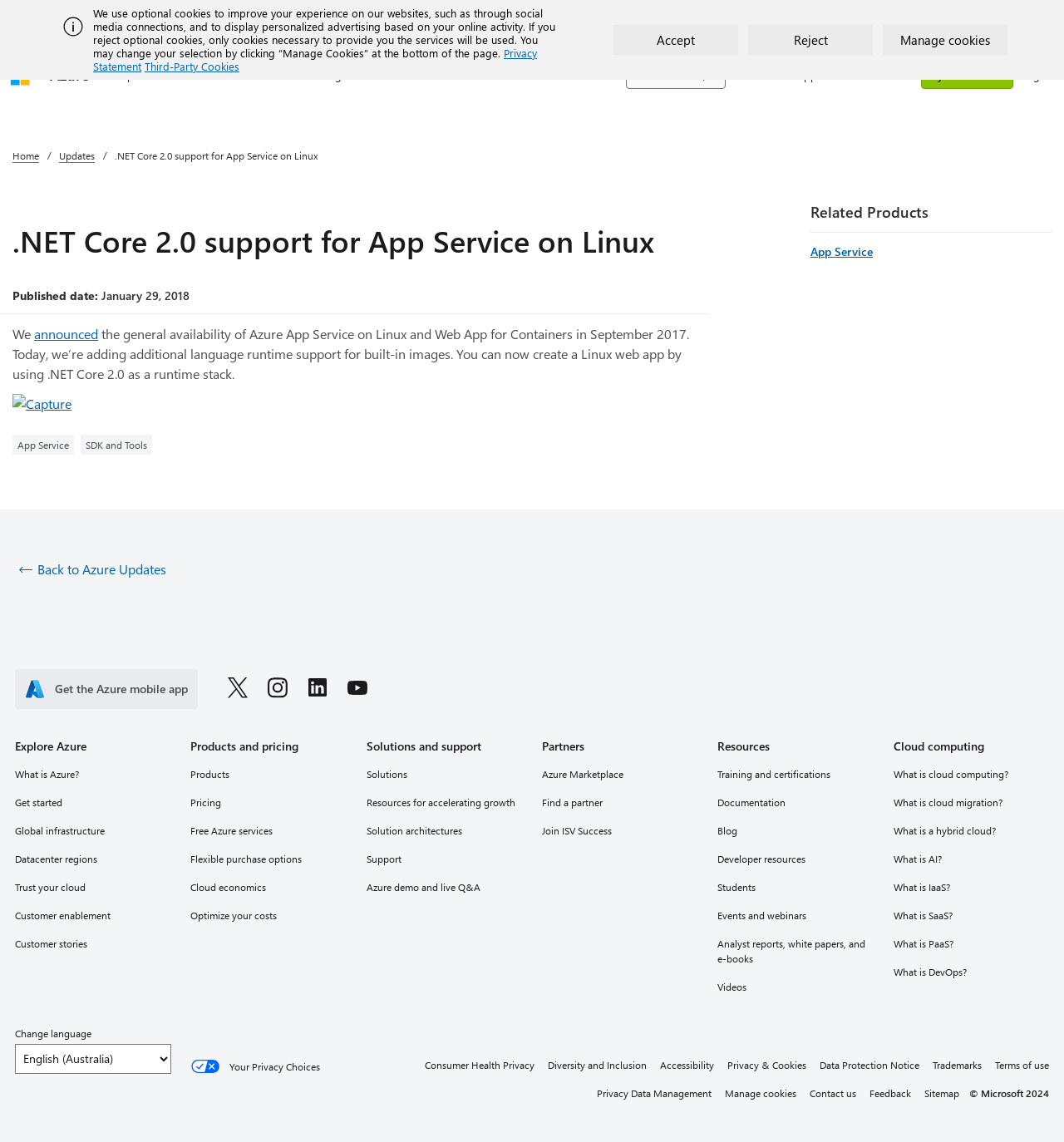Determine the bounding box coordinates of the clickable region to execute the instruction: "Explore Azure products". The coordinates should be four float numbers between 0 and 1, denoted as [left, top, right, bottom].

[0.159, 0.047, 0.221, 0.085]